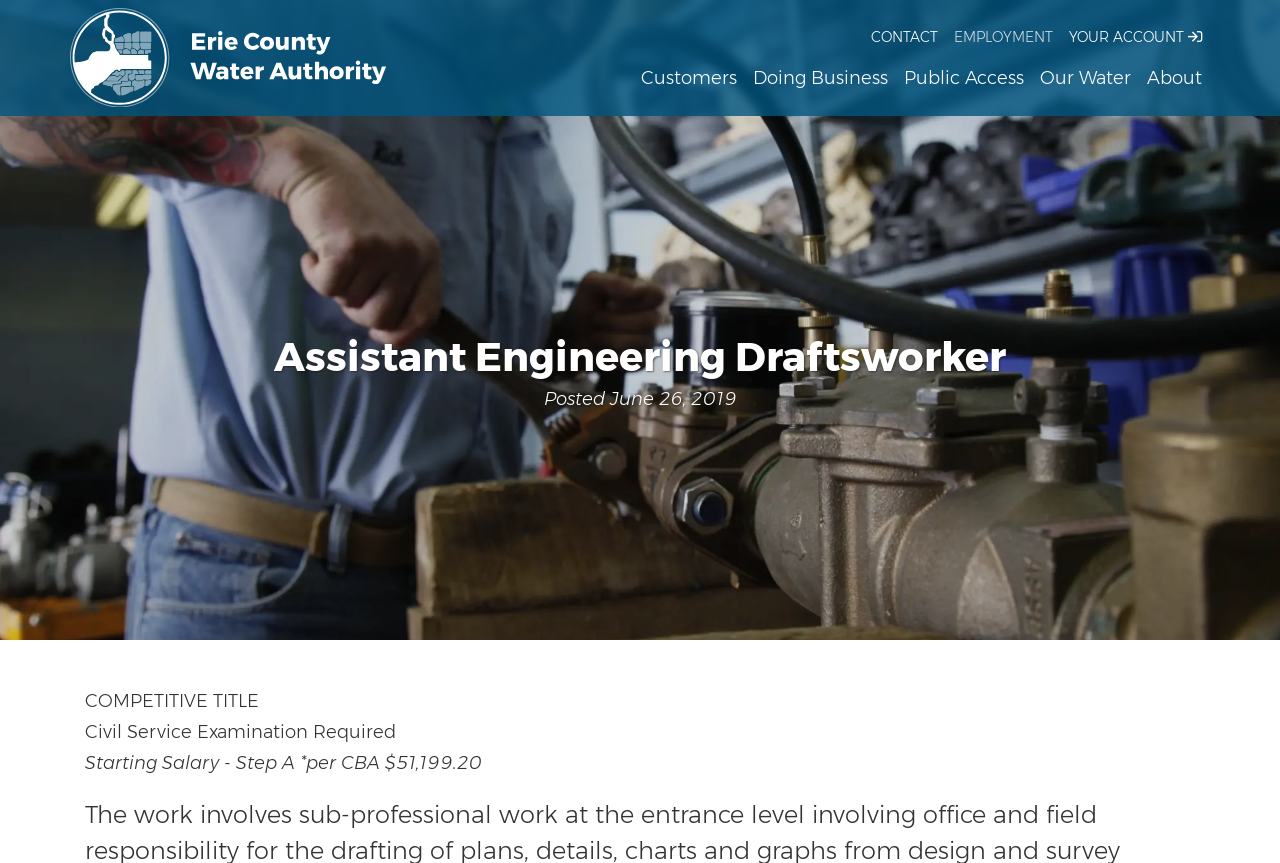Locate the UI element that matches the description alt="the lifestyle elf logo" in the webpage screenshot. Return the bounding box coordinates in the format (top-left x, top-left y, bottom-right x, bottom-right y), with values ranging from 0 to 1.

None